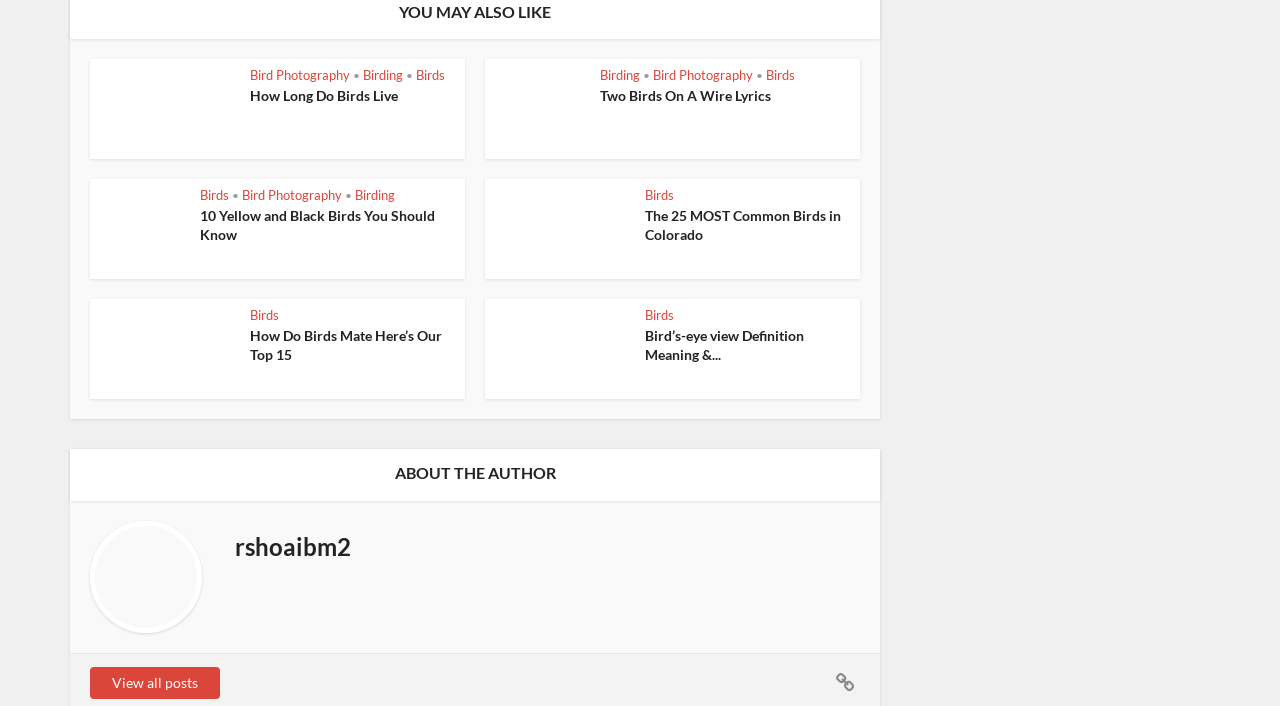Identify the bounding box coordinates of the clickable section necessary to follow the following instruction: "Read about '10 Yellow and Black Birds You Should Know'". The coordinates should be presented as four float numbers from 0 to 1, i.e., [left, top, right, bottom].

[0.156, 0.294, 0.34, 0.345]